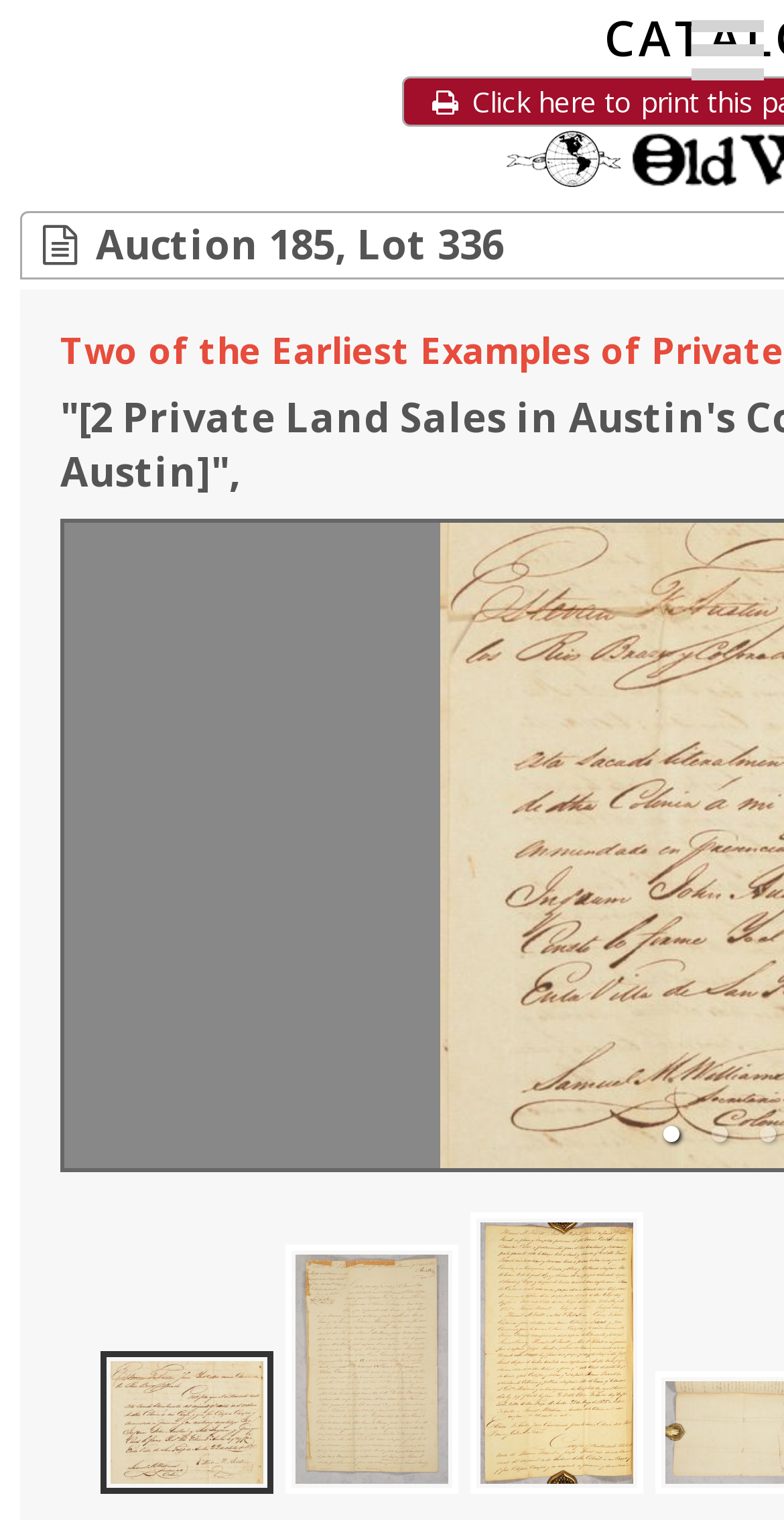Provide the bounding box coordinates for the specified HTML element described in this description: "aria-label="slide item 1" value="0"". The coordinates should be four float numbers ranging from 0 to 1, in the format [left, top, right, bottom].

[0.846, 0.74, 0.867, 0.751]